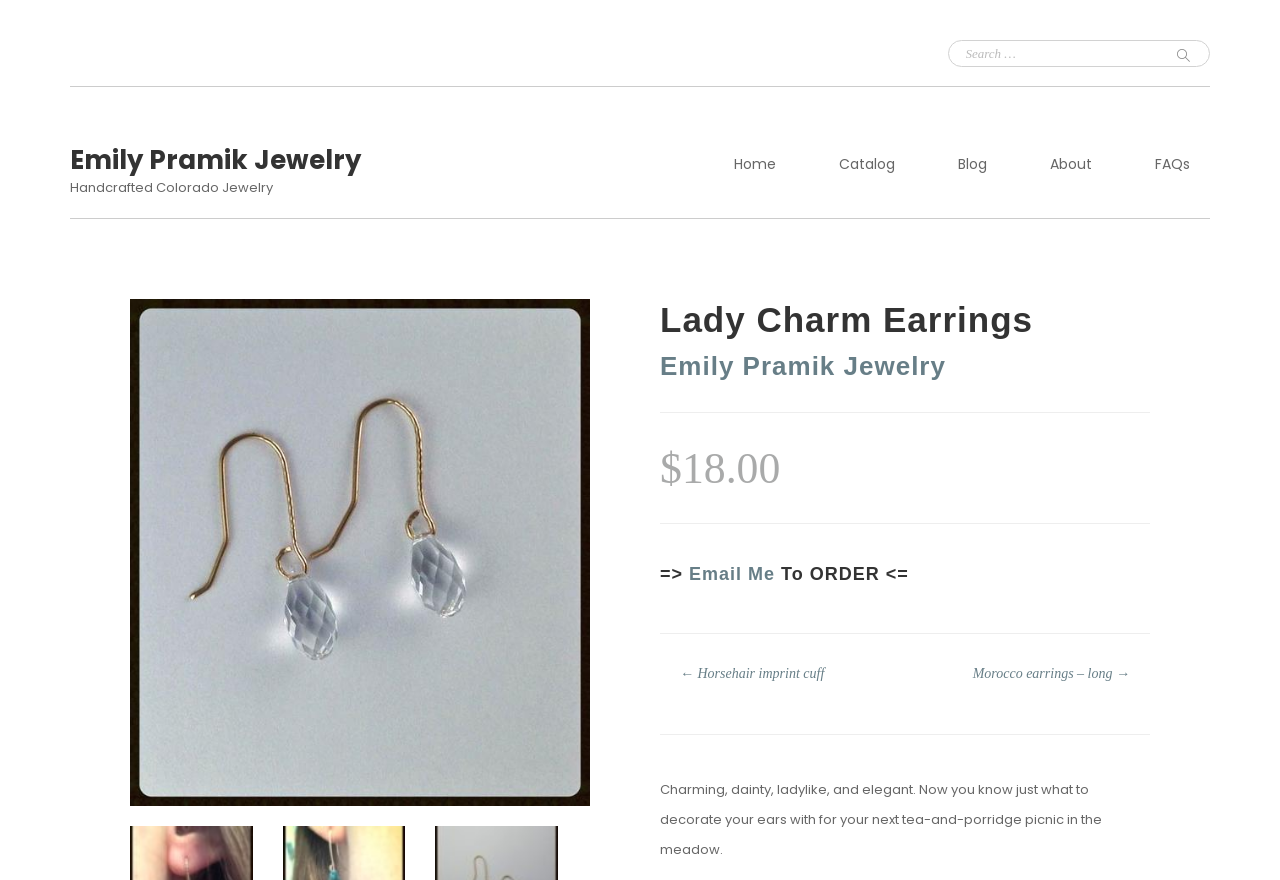Specify the bounding box coordinates of the area that needs to be clicked to achieve the following instruction: "Go to the home page".

None